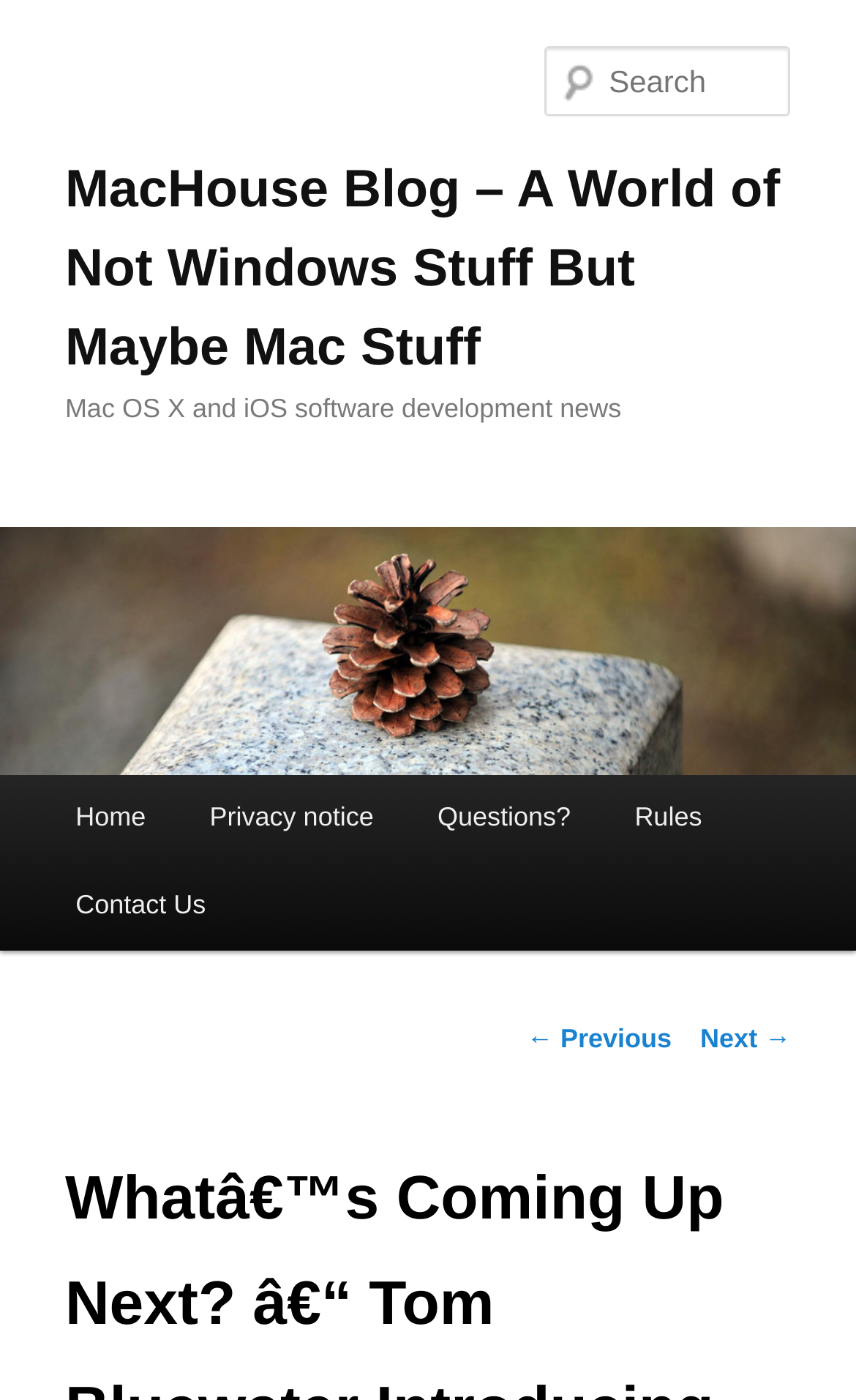Find the bounding box coordinates for the area you need to click to carry out the instruction: "Contact us". The coordinates should be four float numbers between 0 and 1, indicated as [left, top, right, bottom].

[0.051, 0.616, 0.278, 0.678]